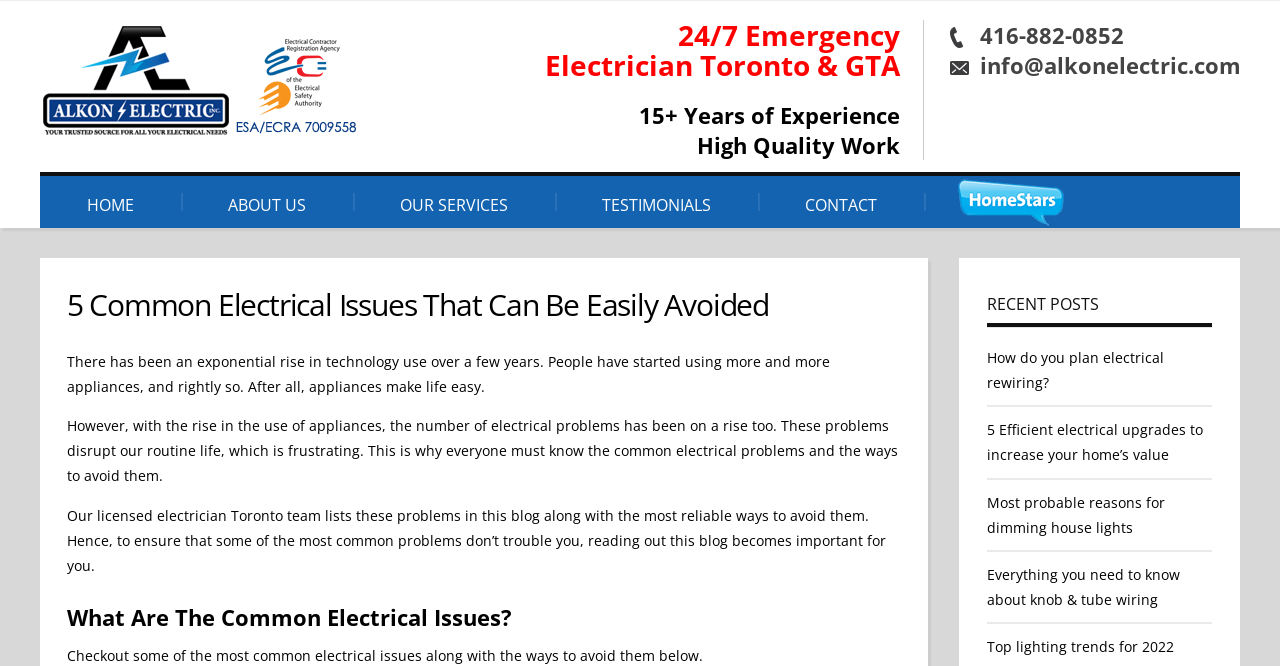Identify the bounding box coordinates for the element that needs to be clicked to fulfill this instruction: "Learn about electrical rewiring". Provide the coordinates in the format of four float numbers between 0 and 1: [left, top, right, bottom].

[0.771, 0.522, 0.91, 0.589]